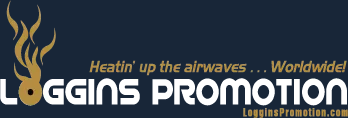Offer an in-depth description of the image.

The image features the logo of Loggins Promotion, a prominent radio promotion firm renowned for helping independent artists and bands gain visibility in the music industry. The logo prominently displays the company name "LOGGINS PROMOTION" in a bold, modern font, set against a dark background. Above the name, stylized flames add a dynamic element, symbolizing the firm's energetic approach to music promotion. The tagline "Heatin' up the airwaves . . . Worldwide!" underscores their mission to amplify music across various platforms globally. This logo represents a commitment to elevating emerging talent and providing them with the same opportunities as major label artists.